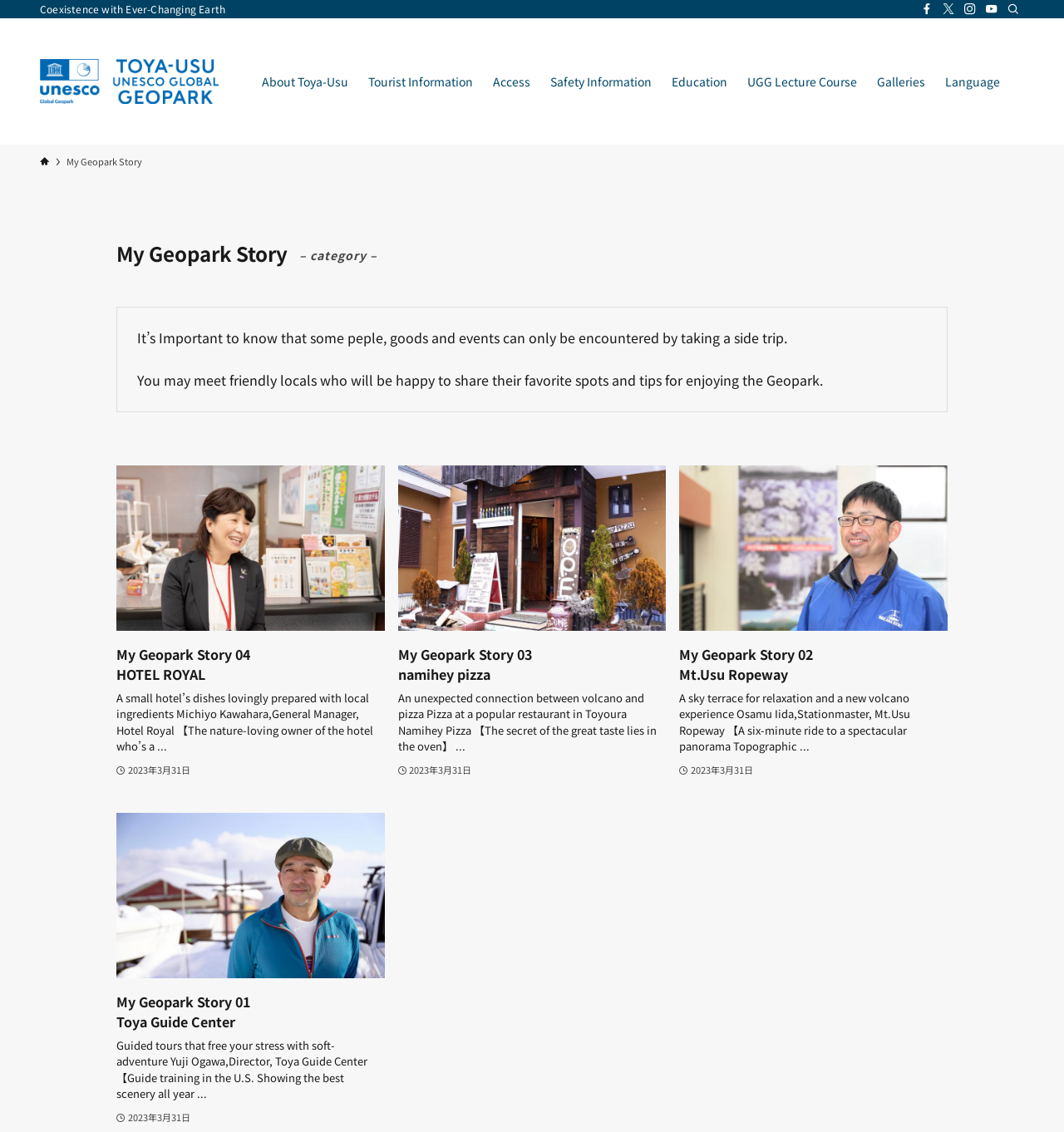Please specify the bounding box coordinates of the clickable section necessary to execute the following command: "Learn about 'UGG Lecture Course'".

[0.693, 0.016, 0.815, 0.128]